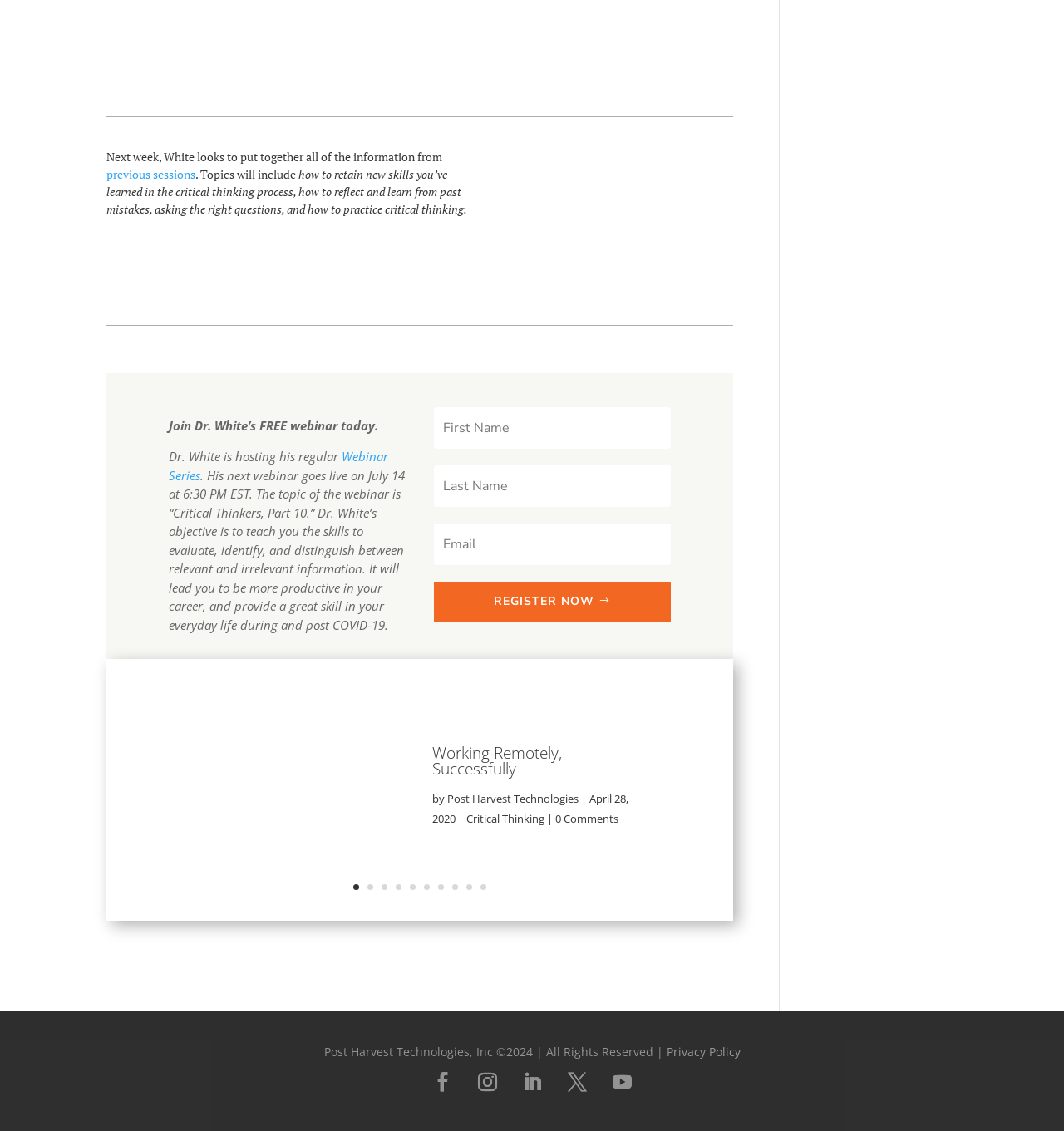Specify the bounding box coordinates of the area to click in order to execute this command: 'join Dr. White's webinar series'. The coordinates should consist of four float numbers ranging from 0 to 1, and should be formatted as [left, top, right, bottom].

[0.159, 0.396, 0.365, 0.427]